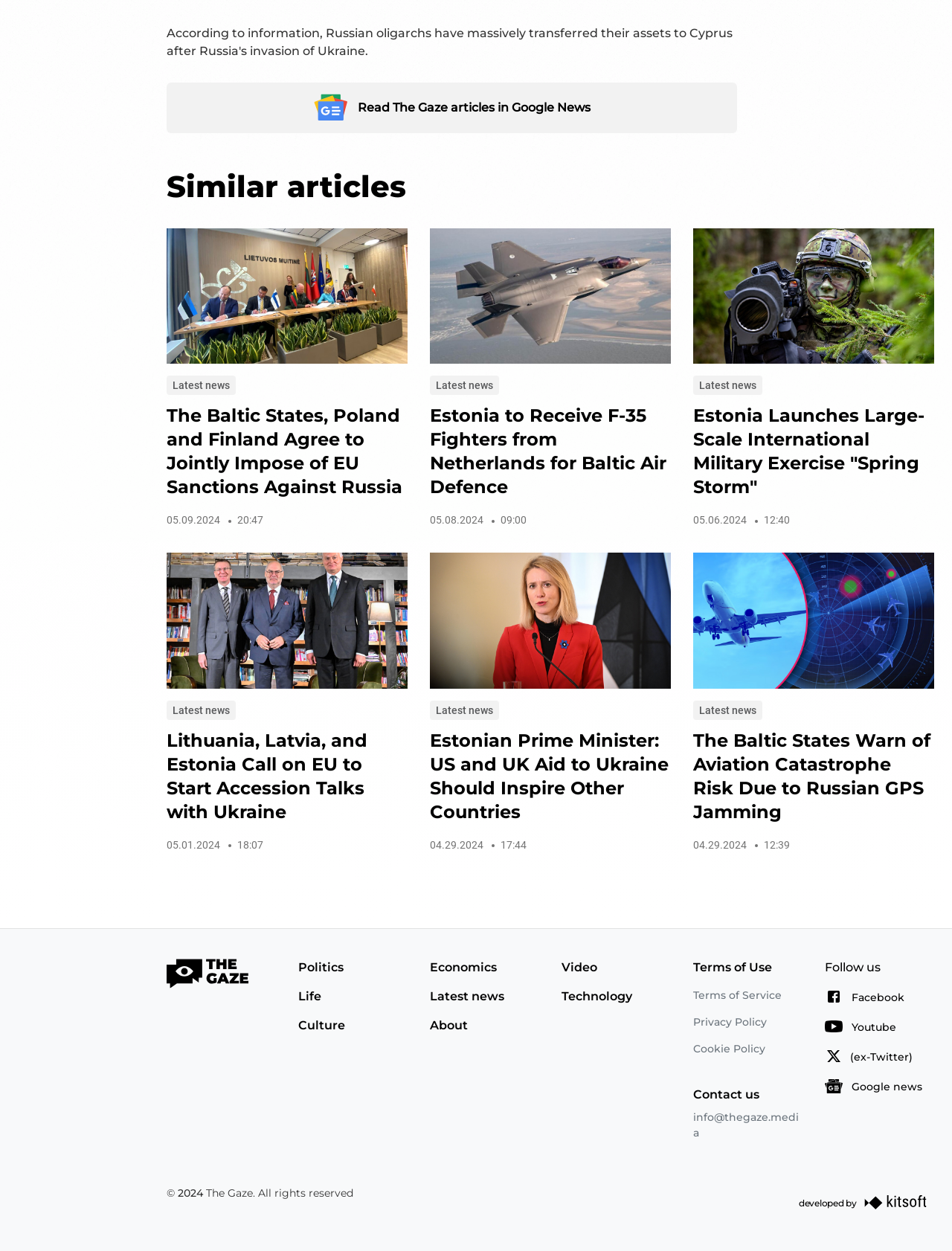Please identify the bounding box coordinates of the element on the webpage that should be clicked to follow this instruction: "Contact us". The bounding box coordinates should be given as four float numbers between 0 and 1, formatted as [left, top, right, bottom].

[0.728, 0.869, 0.798, 0.88]